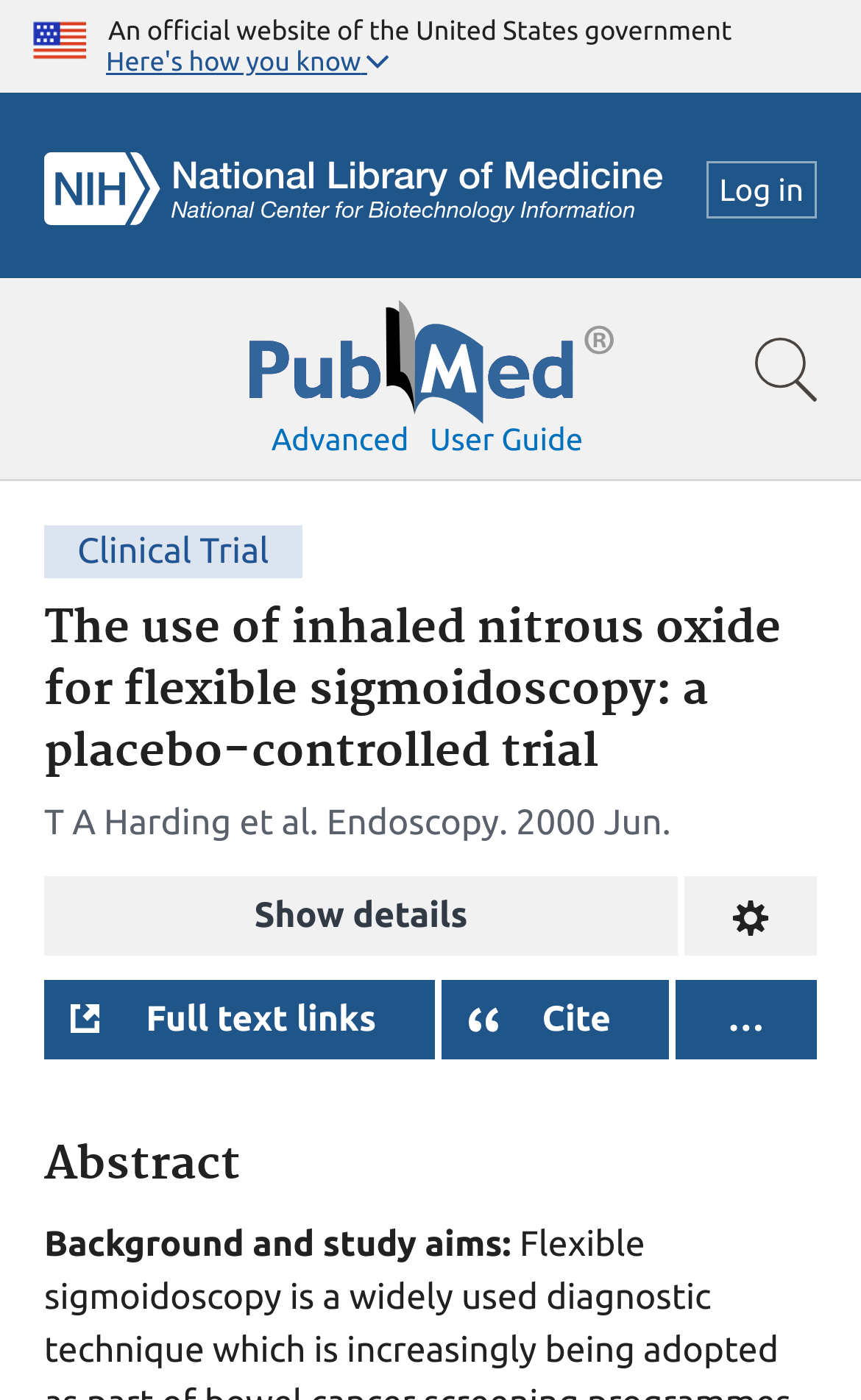Who are the authors of the study?
Please provide a comprehensive answer based on the contents of the image.

The authors of the study are mentioned in the webpage content, specifically in the section 'Clinical Trial', where it says 'T A Harding et al.'.